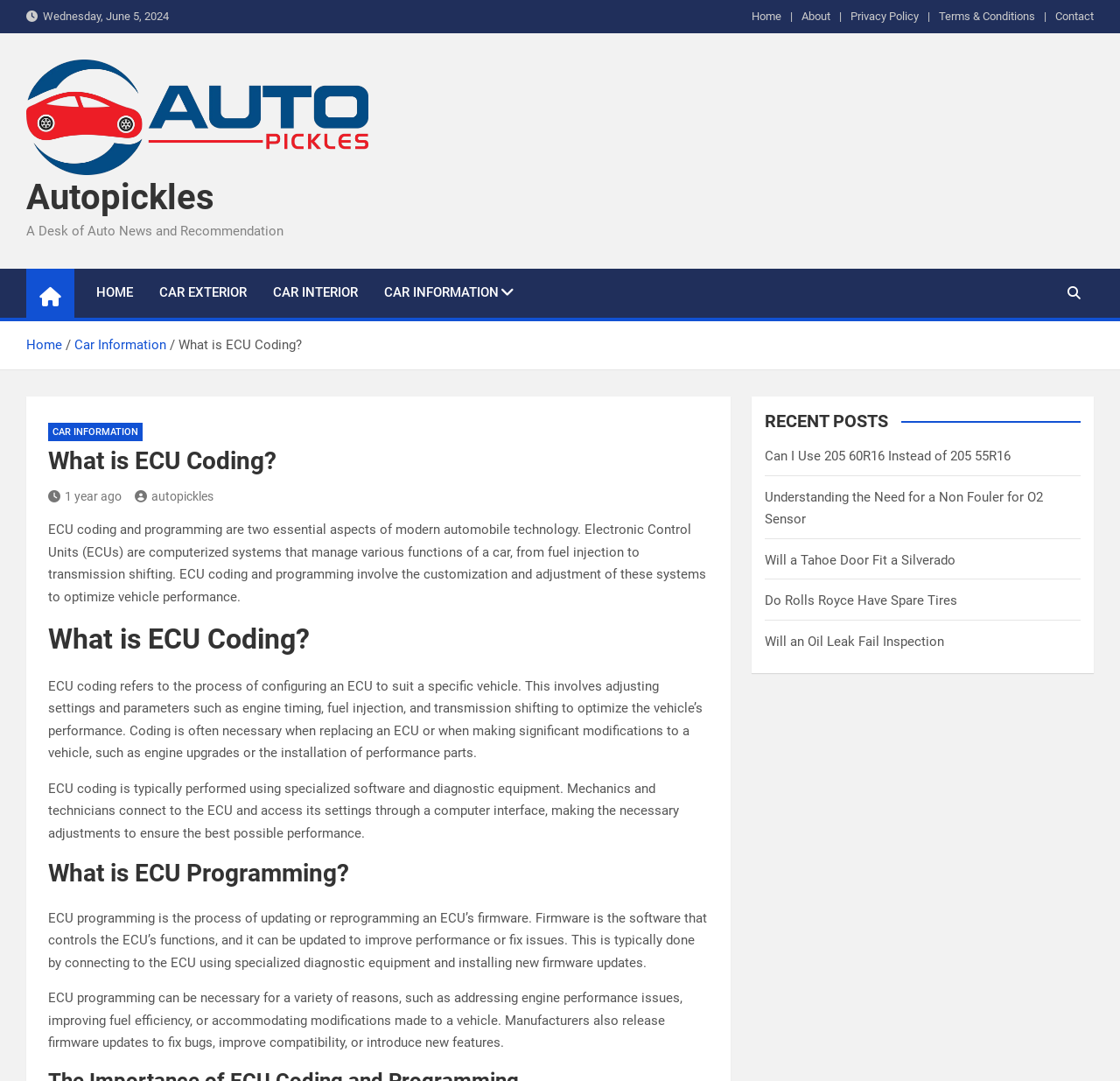Please answer the following question using a single word or phrase: What is the purpose of ECU coding?

Optimize vehicle performance